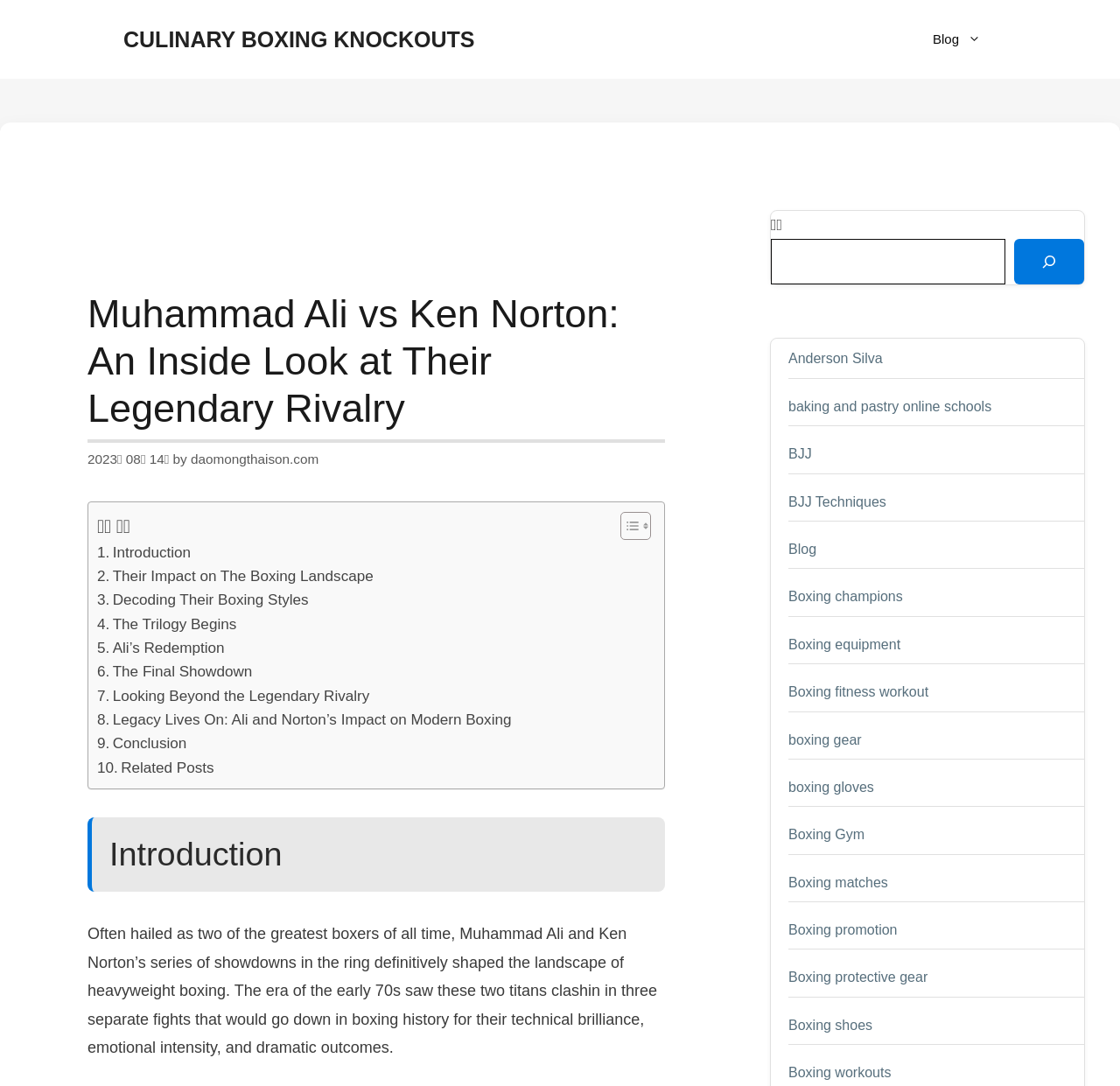Please identify the bounding box coordinates of the element on the webpage that should be clicked to follow this instruction: "Click the 'Anderson Silva' link". The bounding box coordinates should be given as four float numbers between 0 and 1, formatted as [left, top, right, bottom].

[0.704, 0.323, 0.788, 0.337]